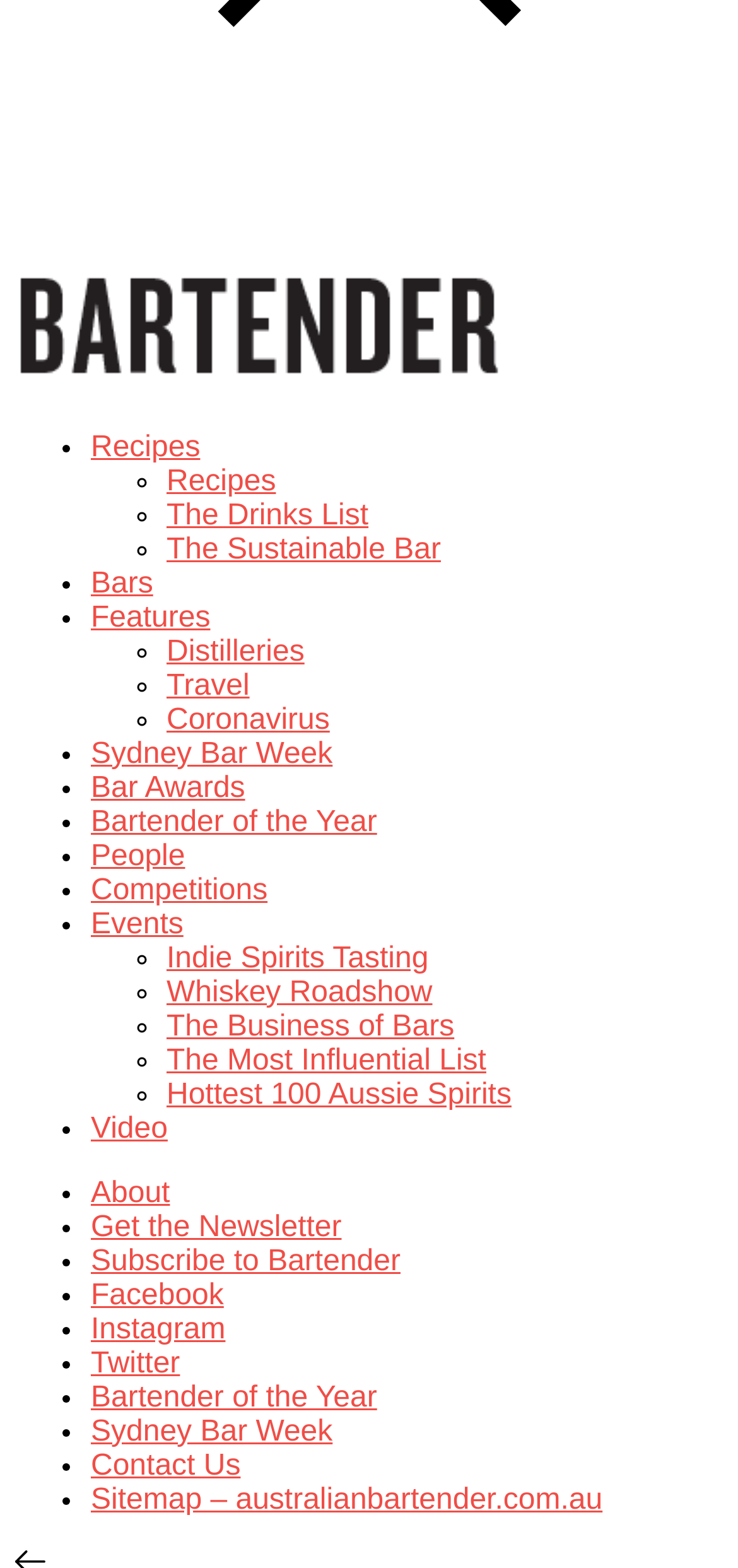Please examine the image and answer the question with a detailed explanation:
What is the name of the website?

The name of the website can be found in the link element with the text 'australianbartender.com.au' at the top of the webpage.